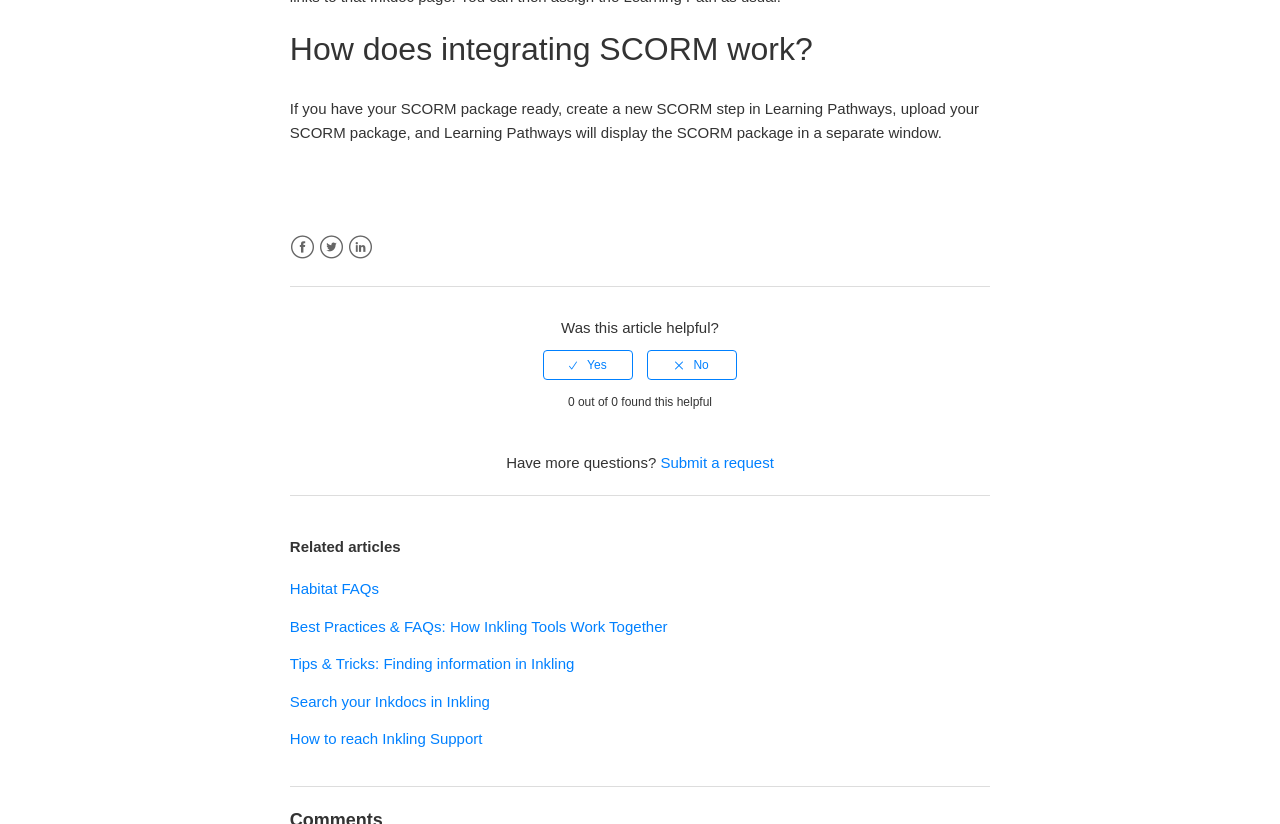Predict the bounding box coordinates for the UI element described as: "Habitat FAQs". The coordinates should be four float numbers between 0 and 1, presented as [left, top, right, bottom].

[0.226, 0.704, 0.296, 0.725]